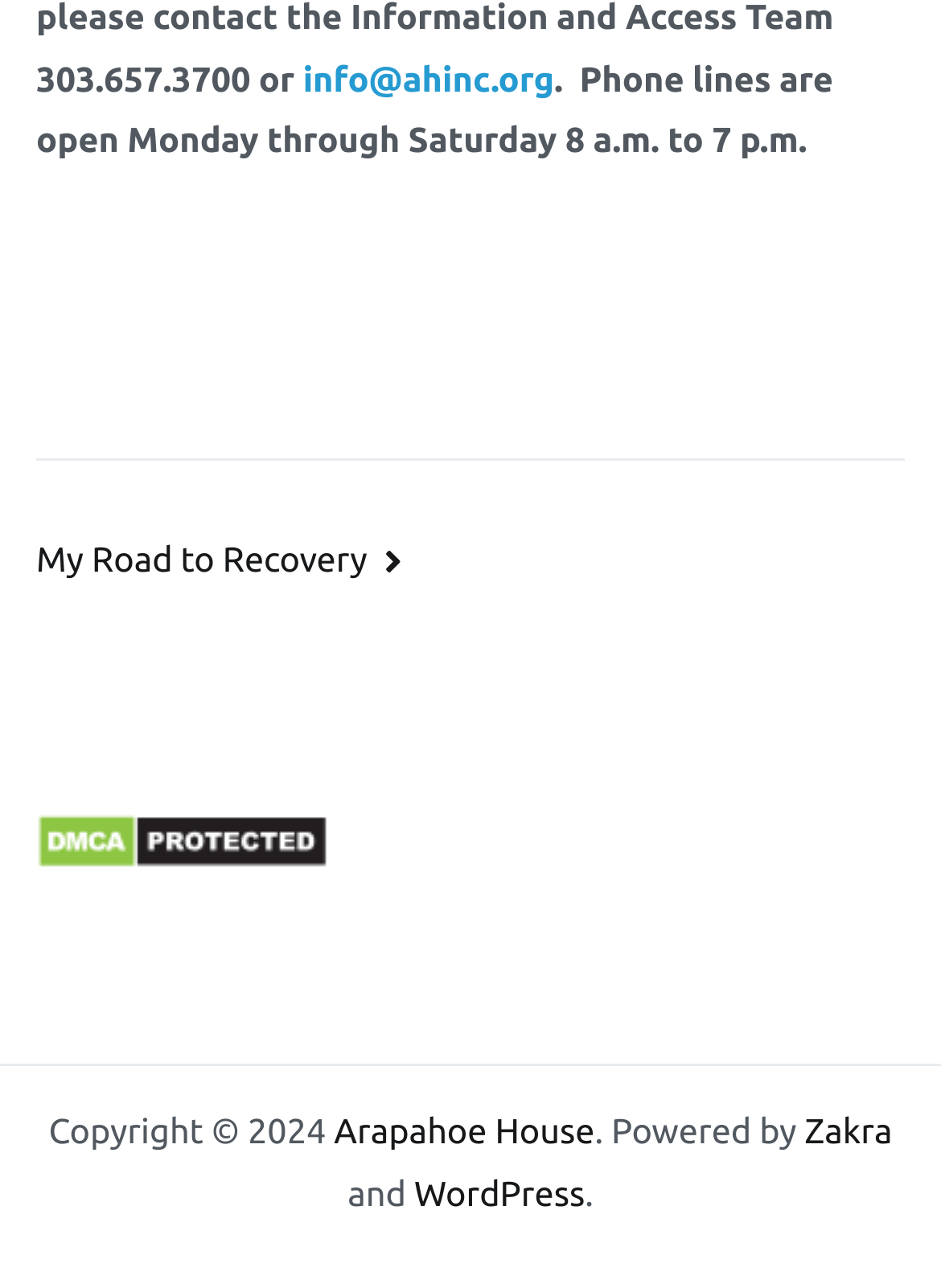Find the bounding box coordinates for the HTML element described in this sentence: "Arapahoe House". Provide the coordinates as four float numbers between 0 and 1, in the format [left, top, right, bottom].

[0.355, 0.863, 0.632, 0.893]